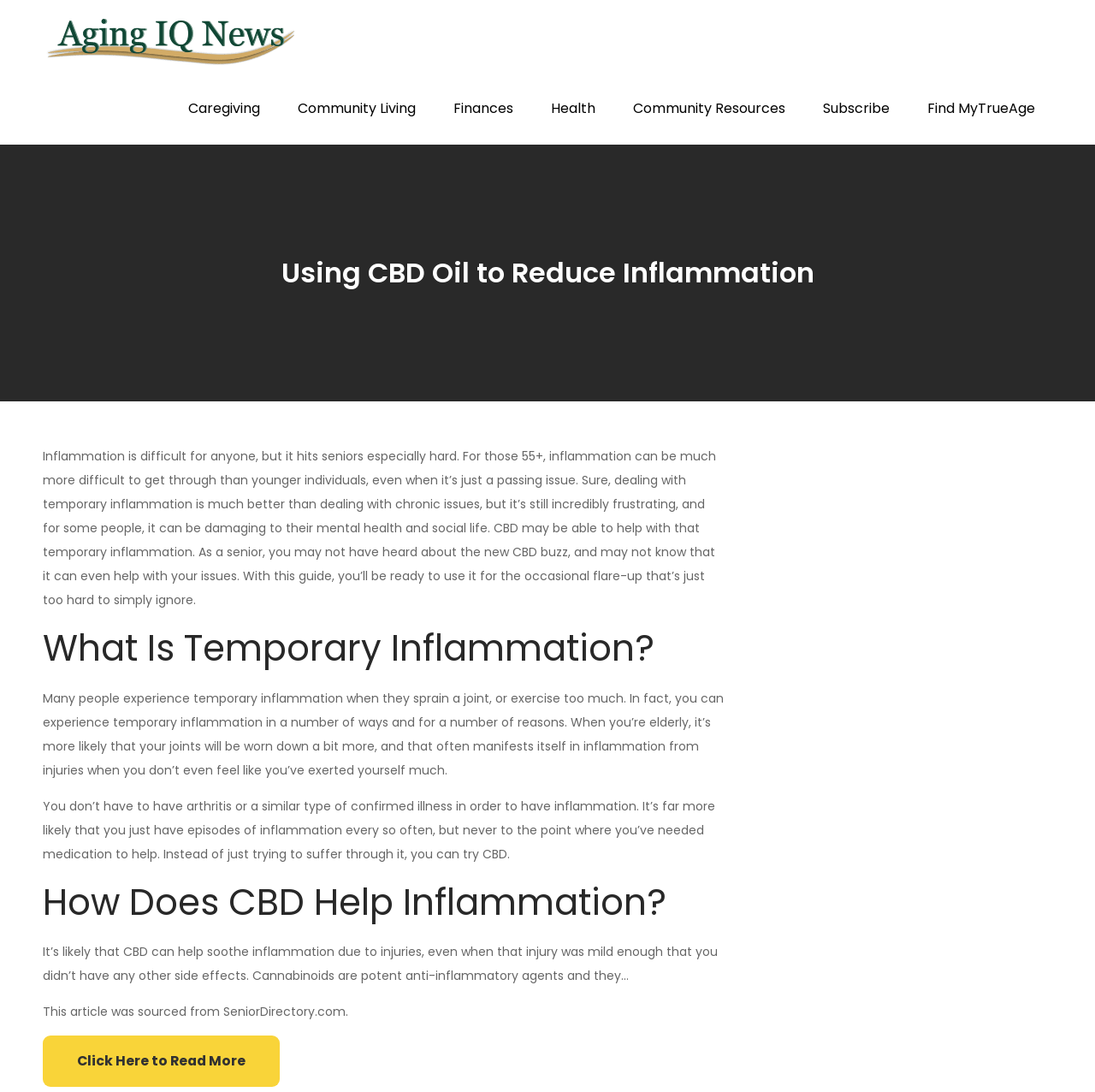What is the source of this article?
Based on the image, give a one-word or short phrase answer.

SeniorDirectory.com